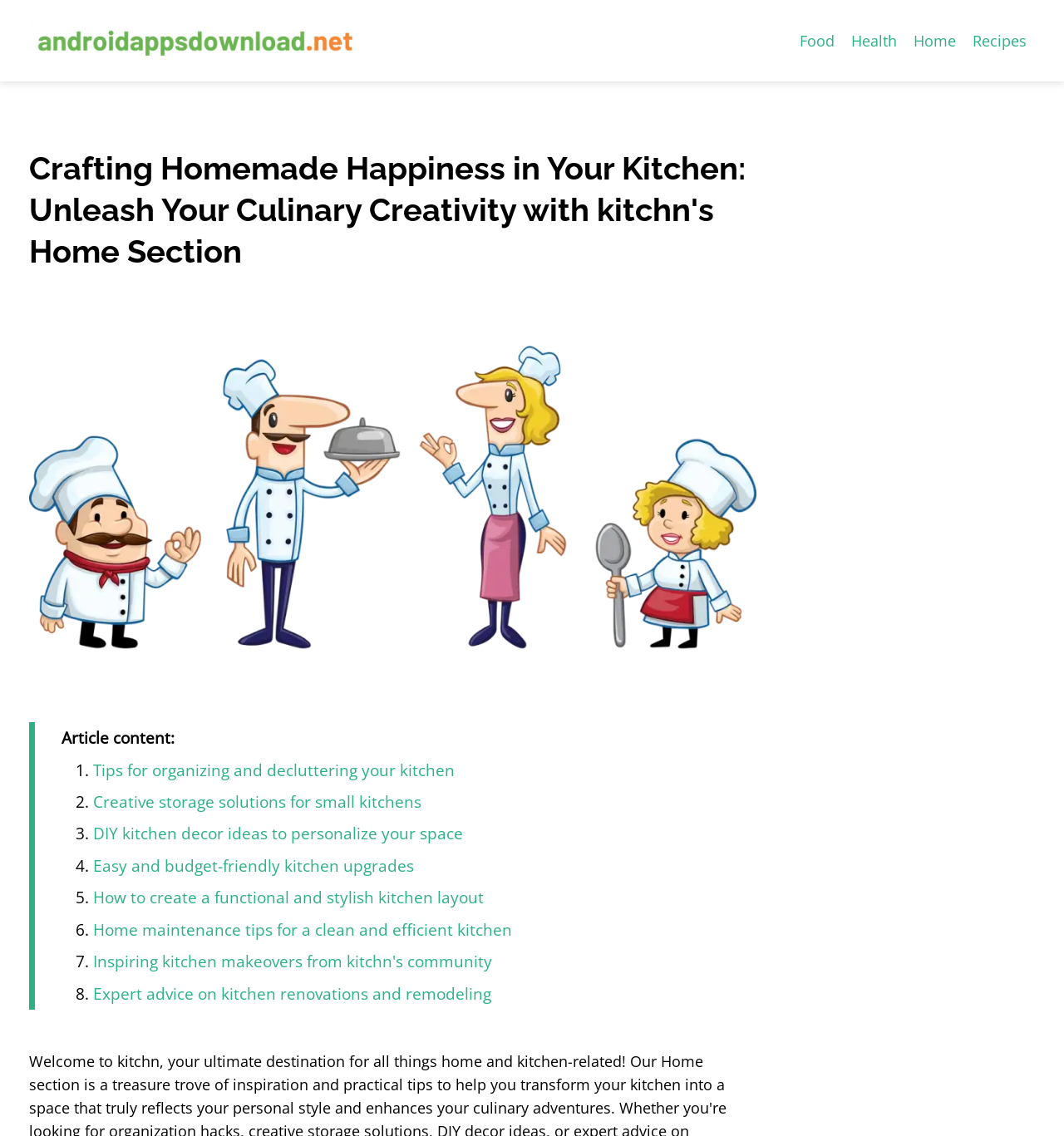Identify the bounding box coordinates of the specific part of the webpage to click to complete this instruction: "View 'DIY kitchen decor ideas to personalize your space'".

[0.088, 0.724, 0.435, 0.744]